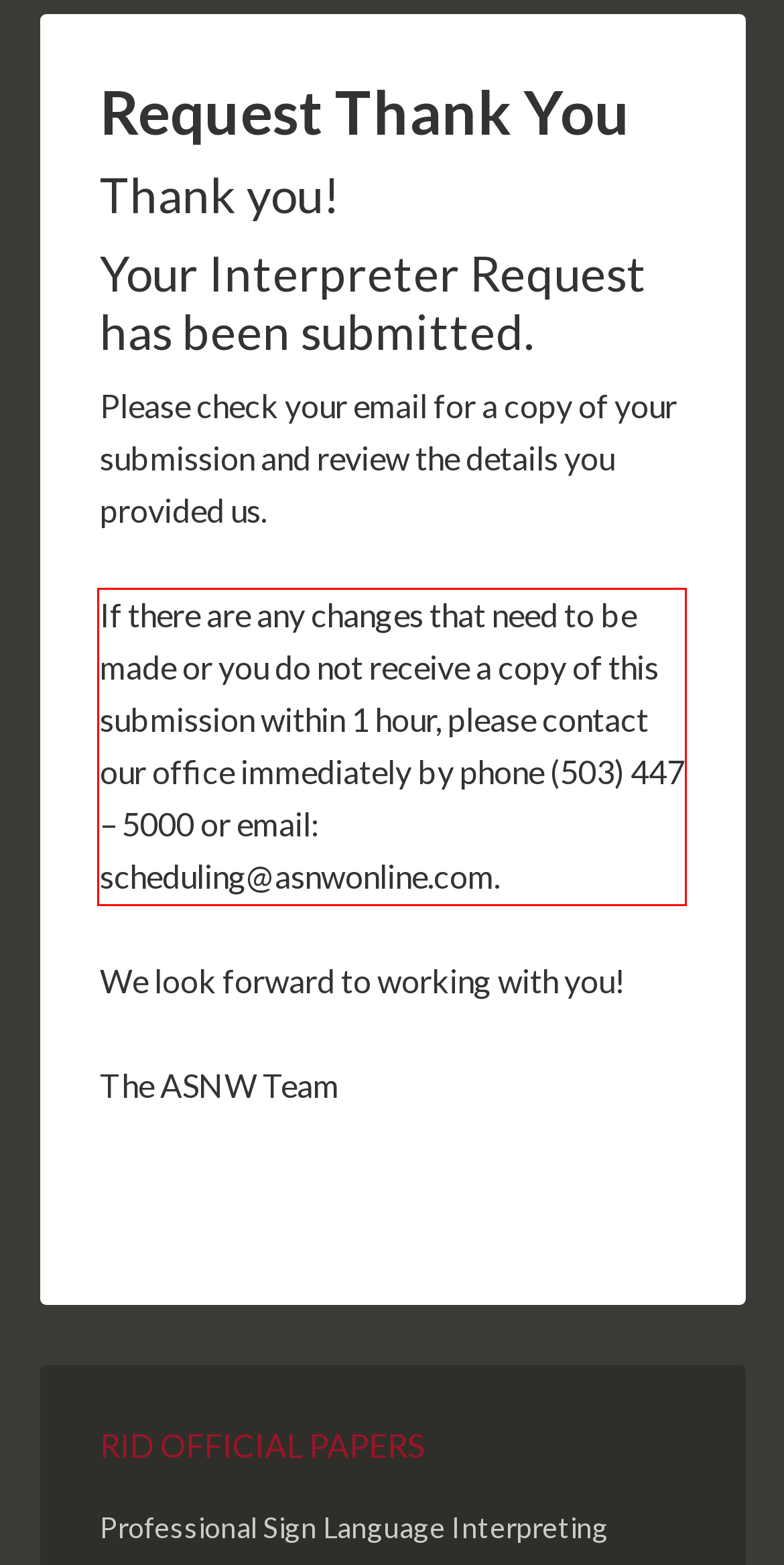Extract and provide the text found inside the red rectangle in the screenshot of the webpage.

If there are any changes that need to be made or you do not receive a copy of this submission within 1 hour, please contact our office immediately by phone (503) 447 – 5000 or email: scheduling@asnwonline.com.